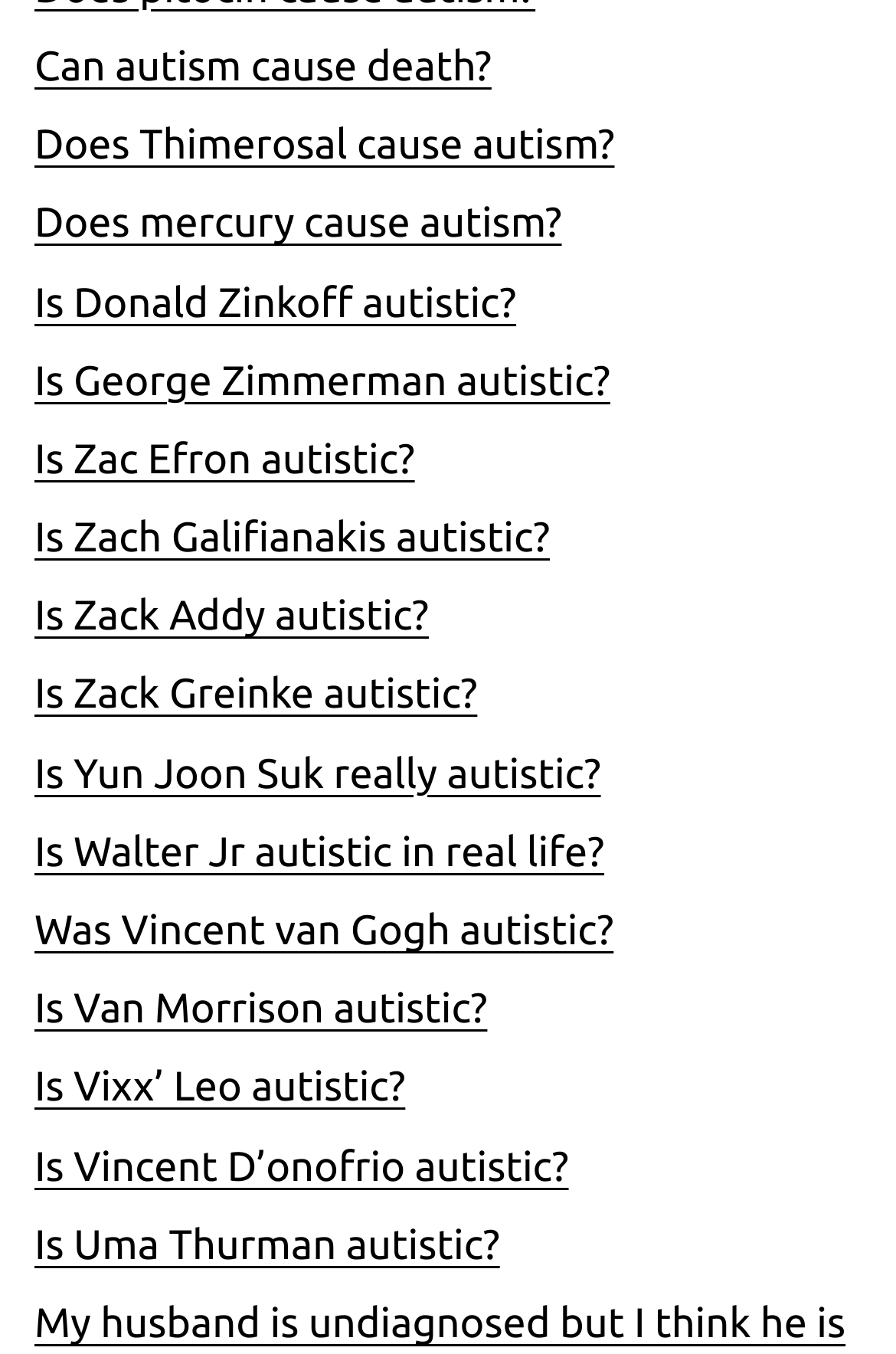Please specify the coordinates of the bounding box for the element that should be clicked to carry out this instruction: "Click on the 'PROCEED TO STORE' button". The coordinates must be four float numbers between 0 and 1, formatted as [left, top, right, bottom].

None